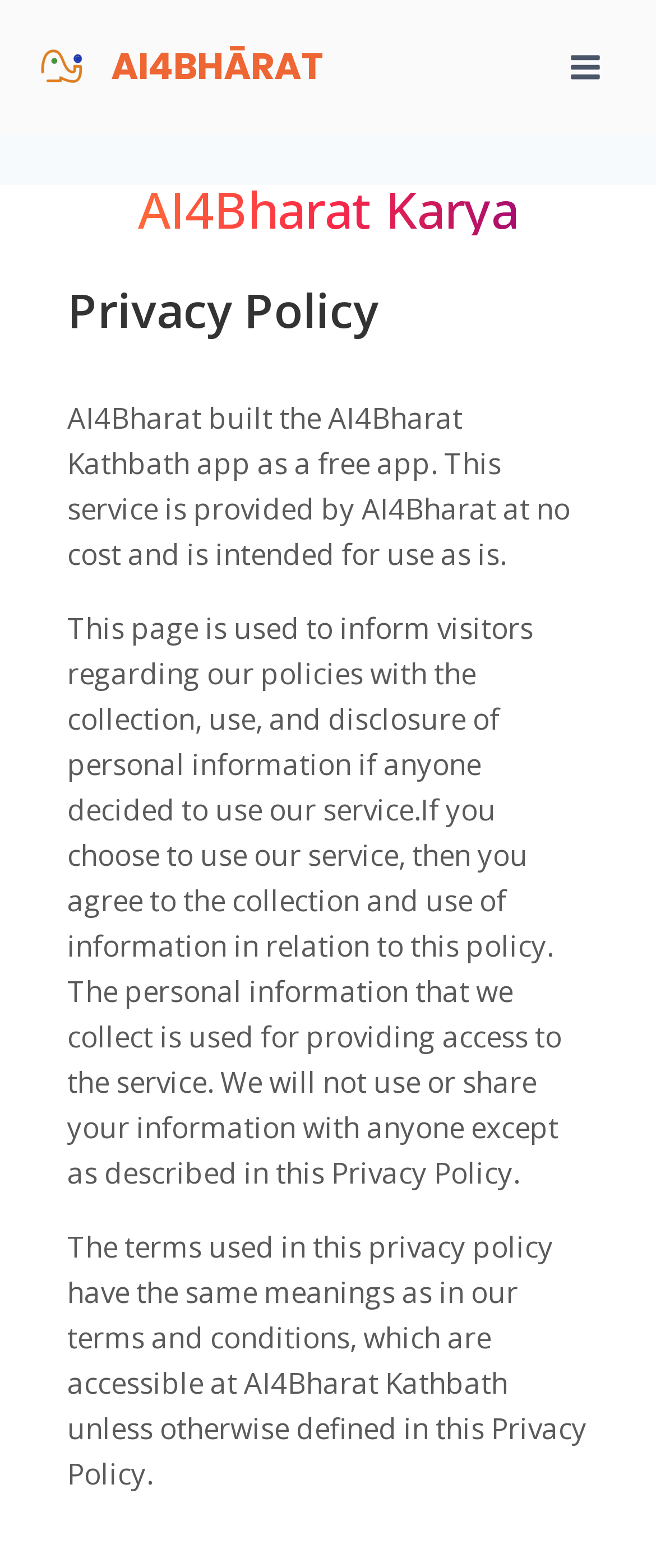Analyze the image and provide a detailed answer to the question: What is the purpose of this page?

The purpose of this page is mentioned in the StaticText element with the text 'This page is used to inform visitors regarding our policies with the collection, use, and disclosure of personal information if anyone decided to use our service.'